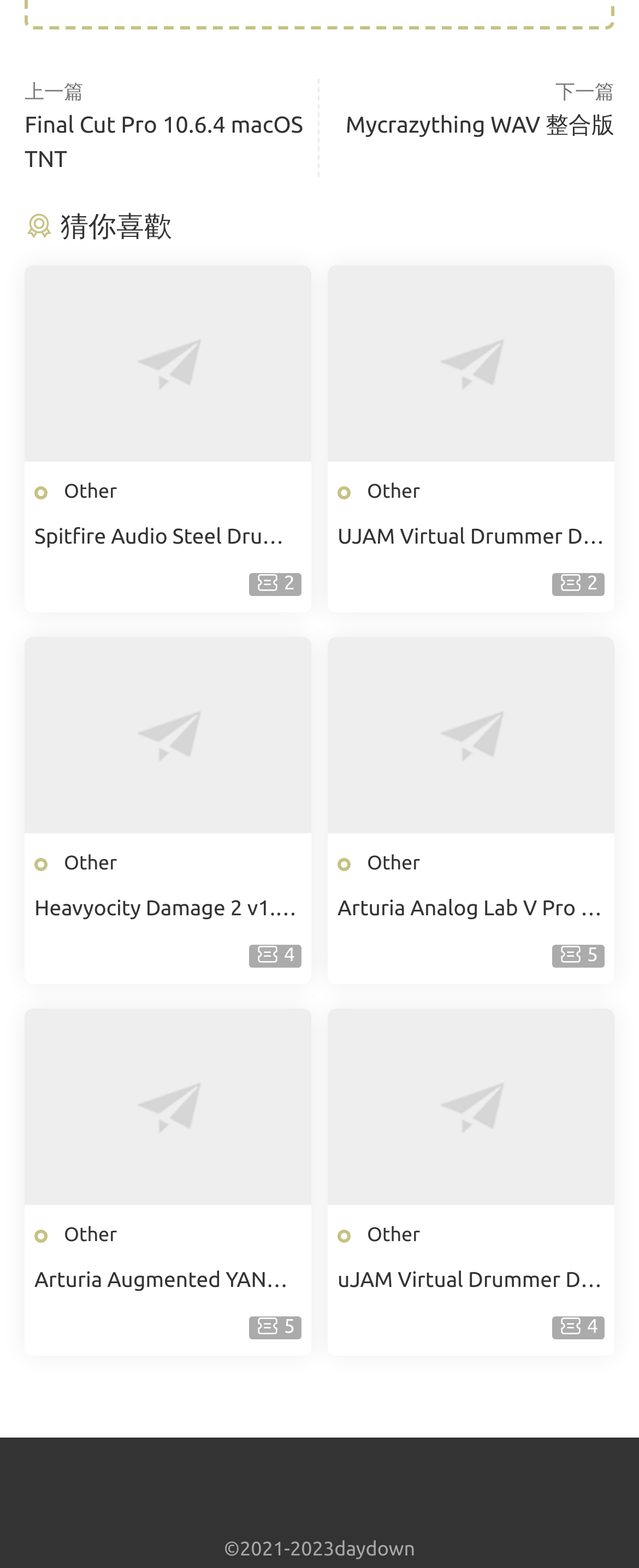Show me the bounding box coordinates of the clickable region to achieve the task as per the instruction: "Click on the link to download UJAM Virtual Drummer Deep v2.4.0 Cracked".

[0.513, 0.169, 0.962, 0.294]